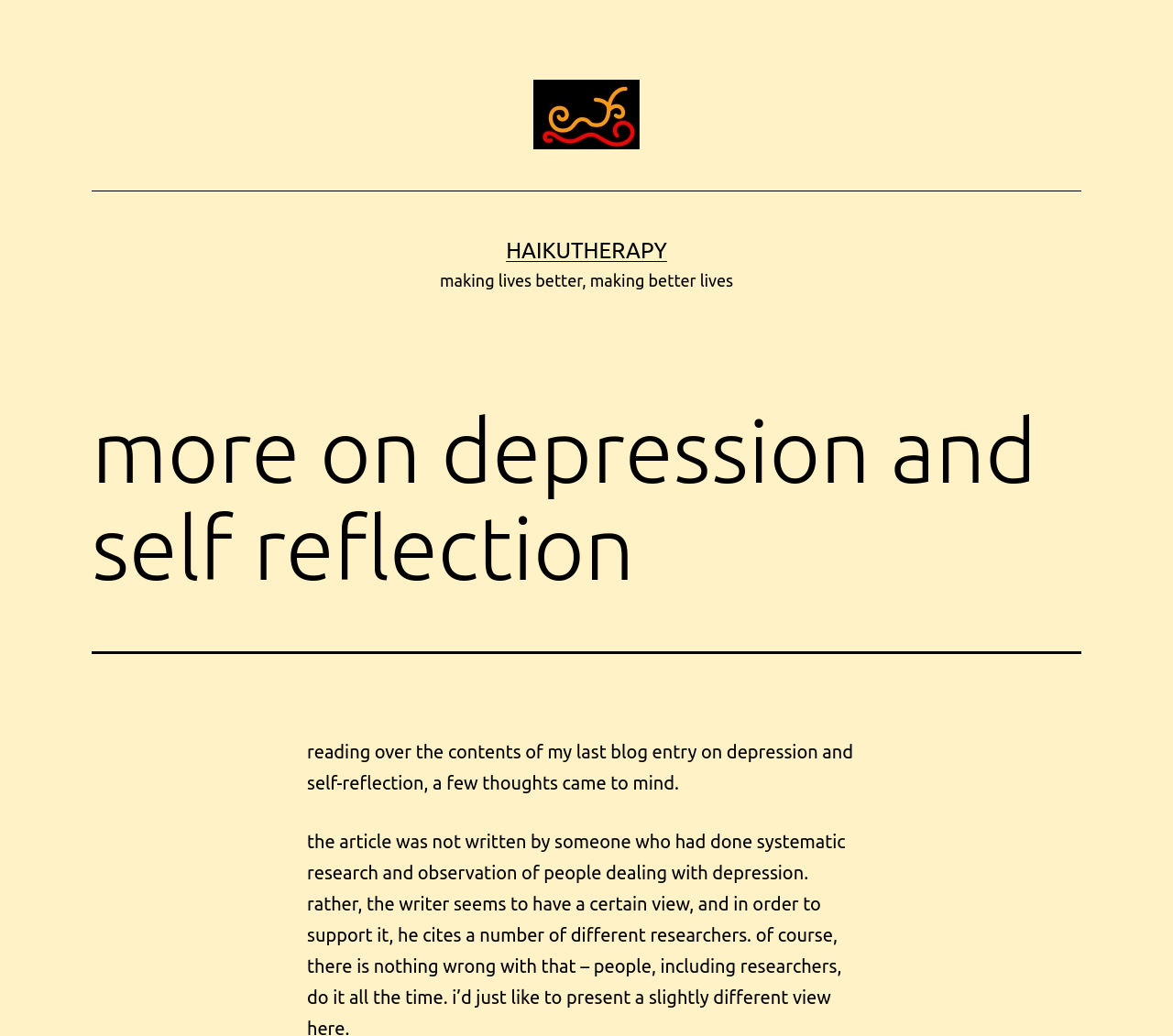Give a detailed overview of the webpage's appearance and contents.

The webpage is titled "more on depression and self reflection – Haikutherapy" and appears to be a blog post or article. At the top, there is a link to "Haikutherapy" accompanied by an image with the same name, positioned slightly above the link. Below this, there is a larger link to "HAIKUTHERAPY" and a static text element with the phrase "making lives better, making better lives".

The main content of the webpage is divided into sections, with a heading that reads "more on depression and self reflection". Below this heading, there is a block of text that discusses the author's reflections on their previous blog post about depression and self-reflection, with a few thoughts that came to mind after re-reading the contents.